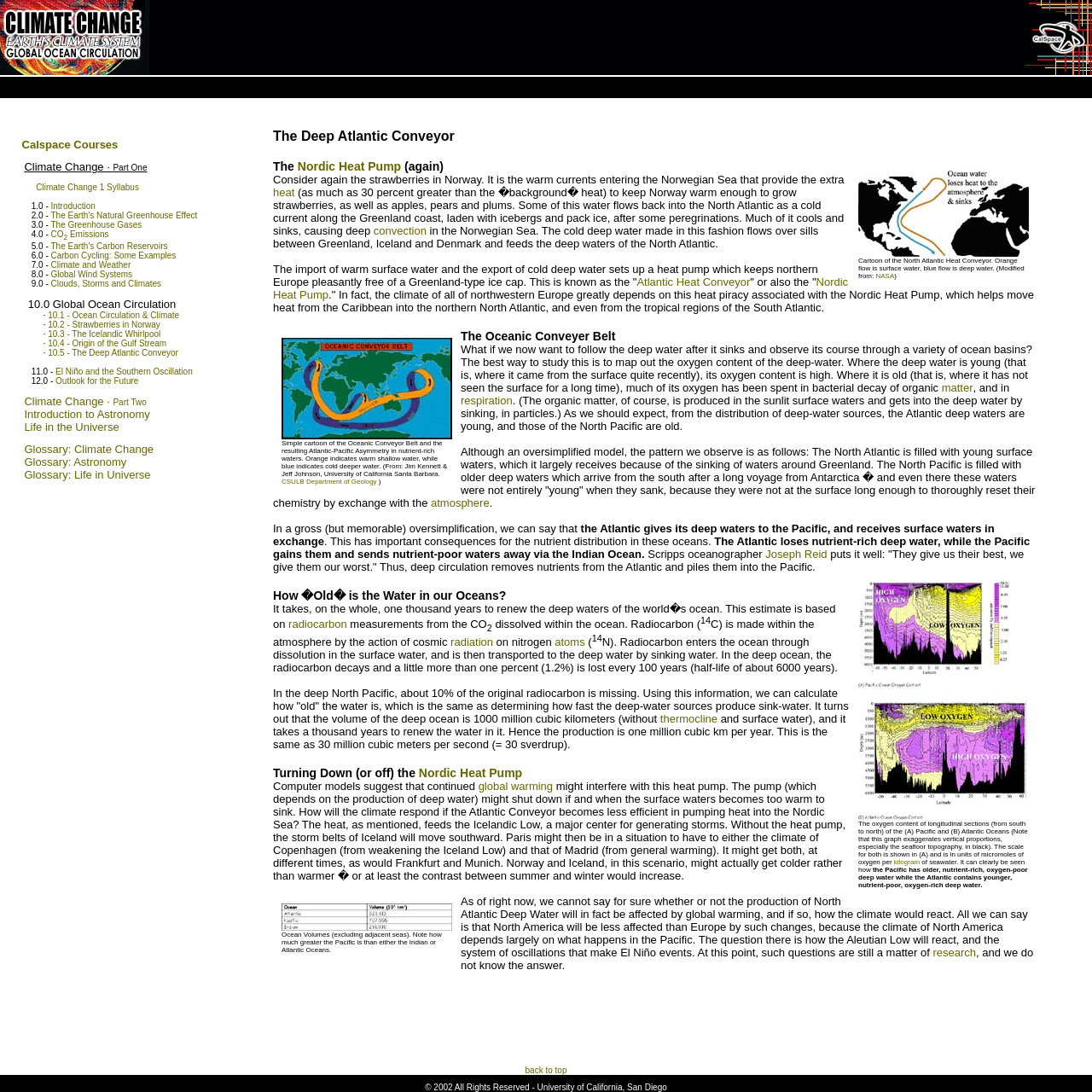Locate the bounding box coordinates of the clickable part needed for the task: "click on Climate Change 1 Syllabus".

[0.033, 0.167, 0.127, 0.176]